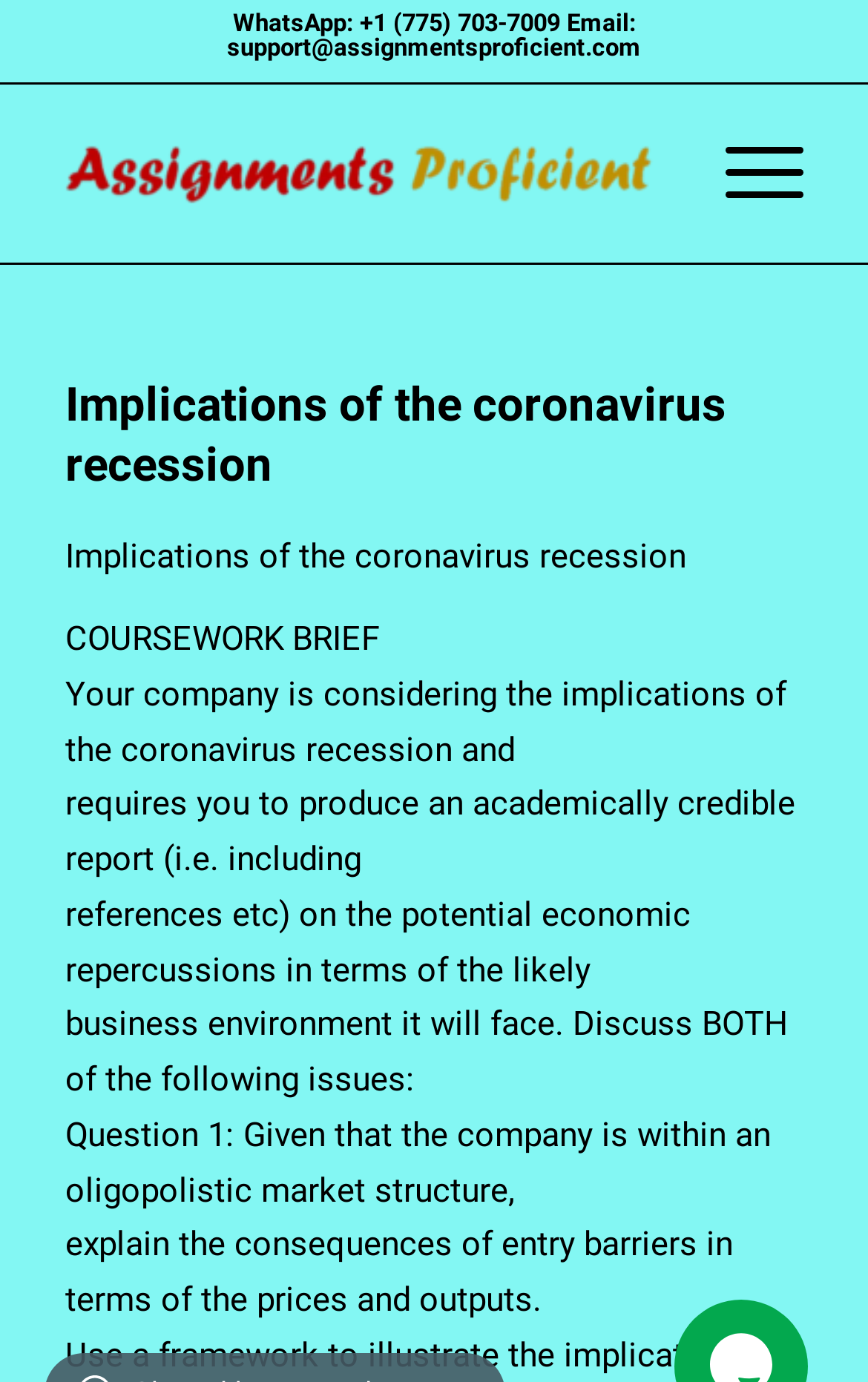Find the coordinates for the bounding box of the element with this description: "Menu".

[0.784, 0.061, 0.925, 0.19]